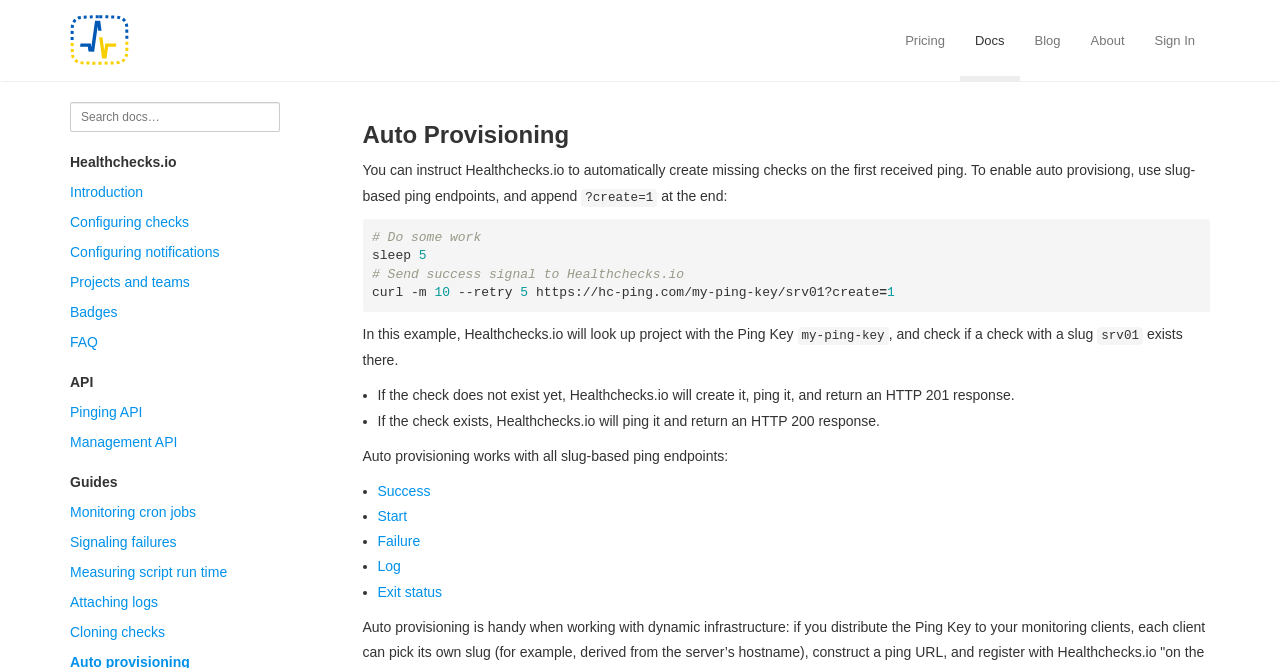Locate the bounding box coordinates of the clickable region to complete the following instruction: "Learn about auto provisioning."

[0.283, 0.183, 0.945, 0.222]